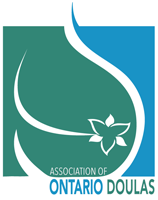Please provide a detailed answer to the question below based on the screenshot: 
What is the font style of the text in the logo?

The caption states that the text 'ASSOCIATION OF ONTARIO Doulas' is displayed in a clear, modern font, reflecting the organization's commitment to professionalism in maternal and infant health.